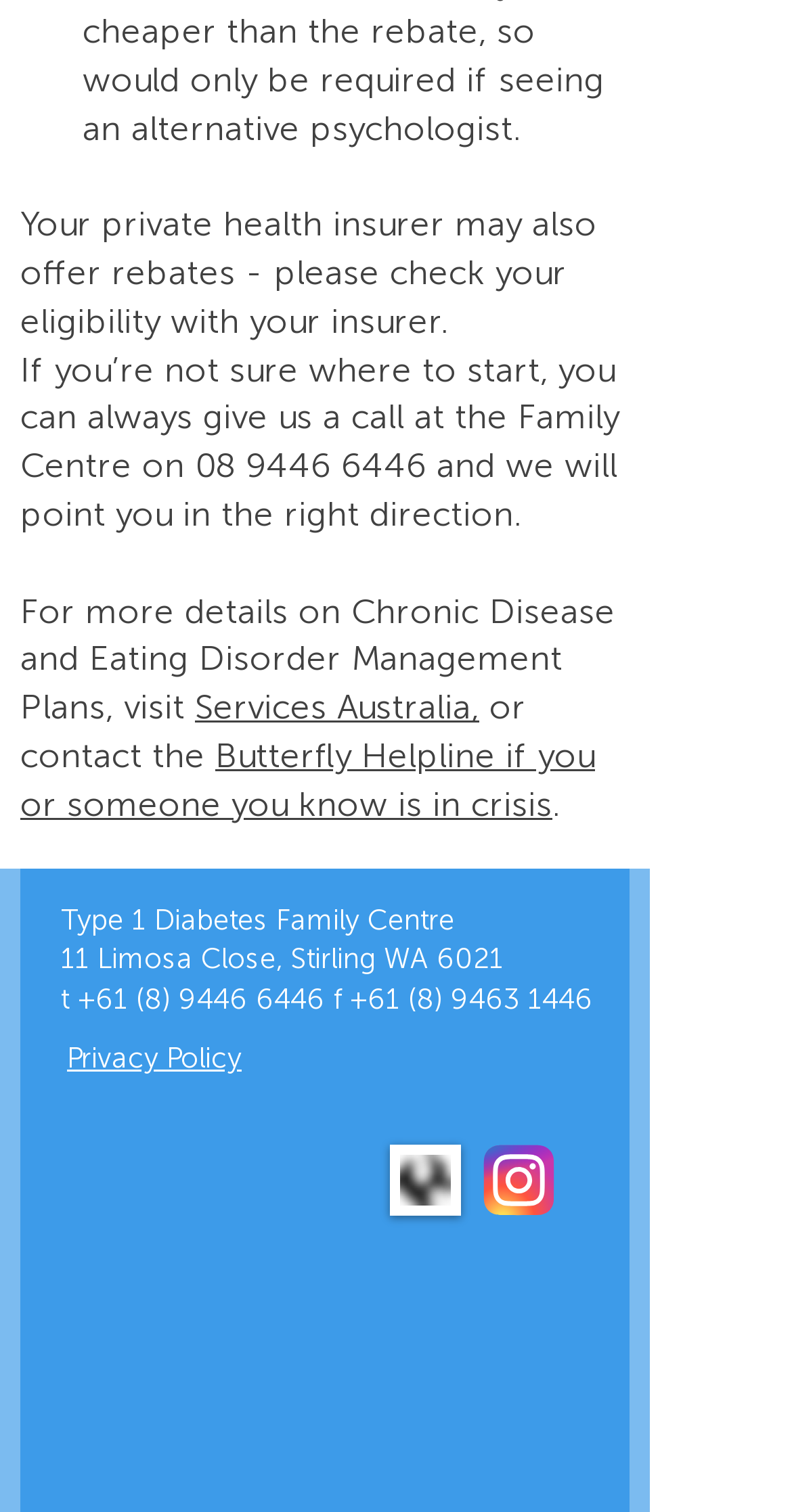Identify the bounding box coordinates for the UI element described as: "Privacy Policy". The coordinates should be provided as four floats between 0 and 1: [left, top, right, bottom].

[0.085, 0.689, 0.305, 0.712]